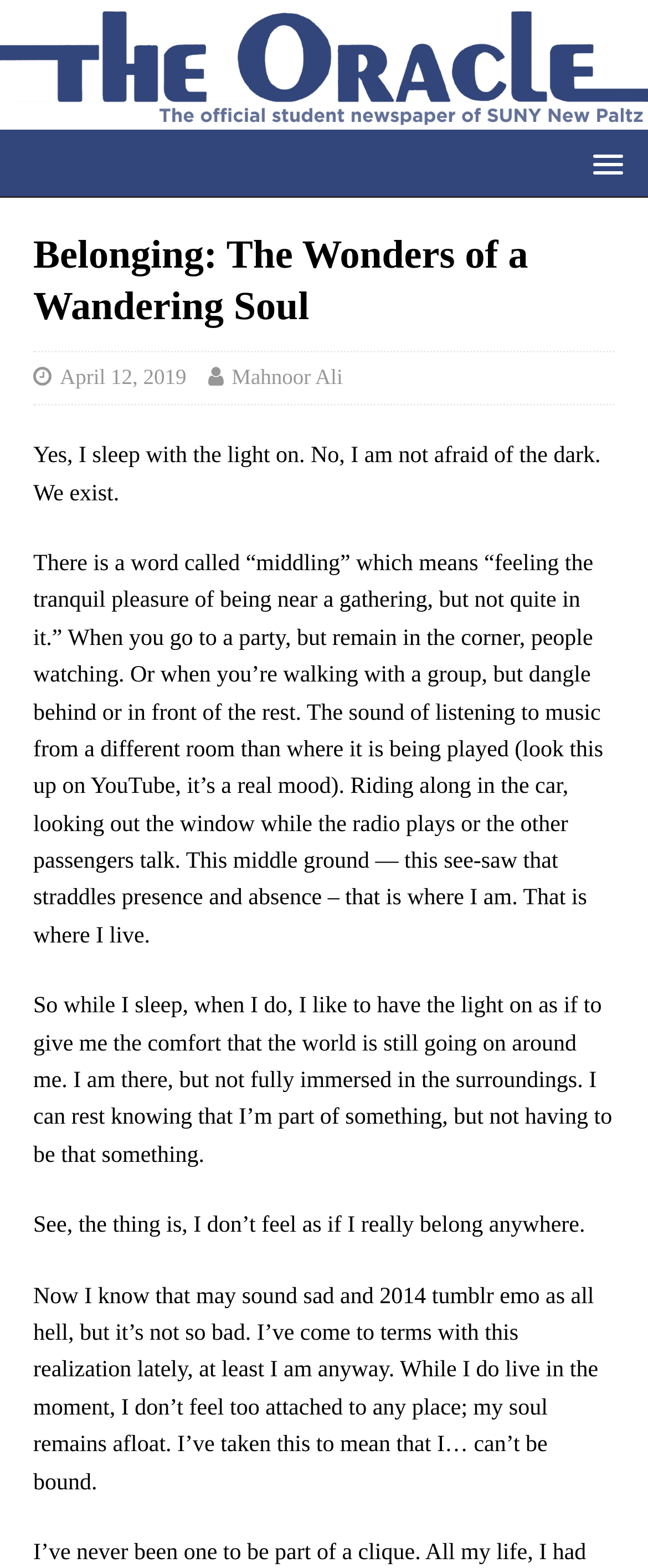Please use the details from the image to answer the following question comprehensively:
Why does the author sleep with the light on?

The author explains that they sleep with the light on to give themselves the comfort that the world is still going on around them, even when they are not fully immersed in their surroundings.